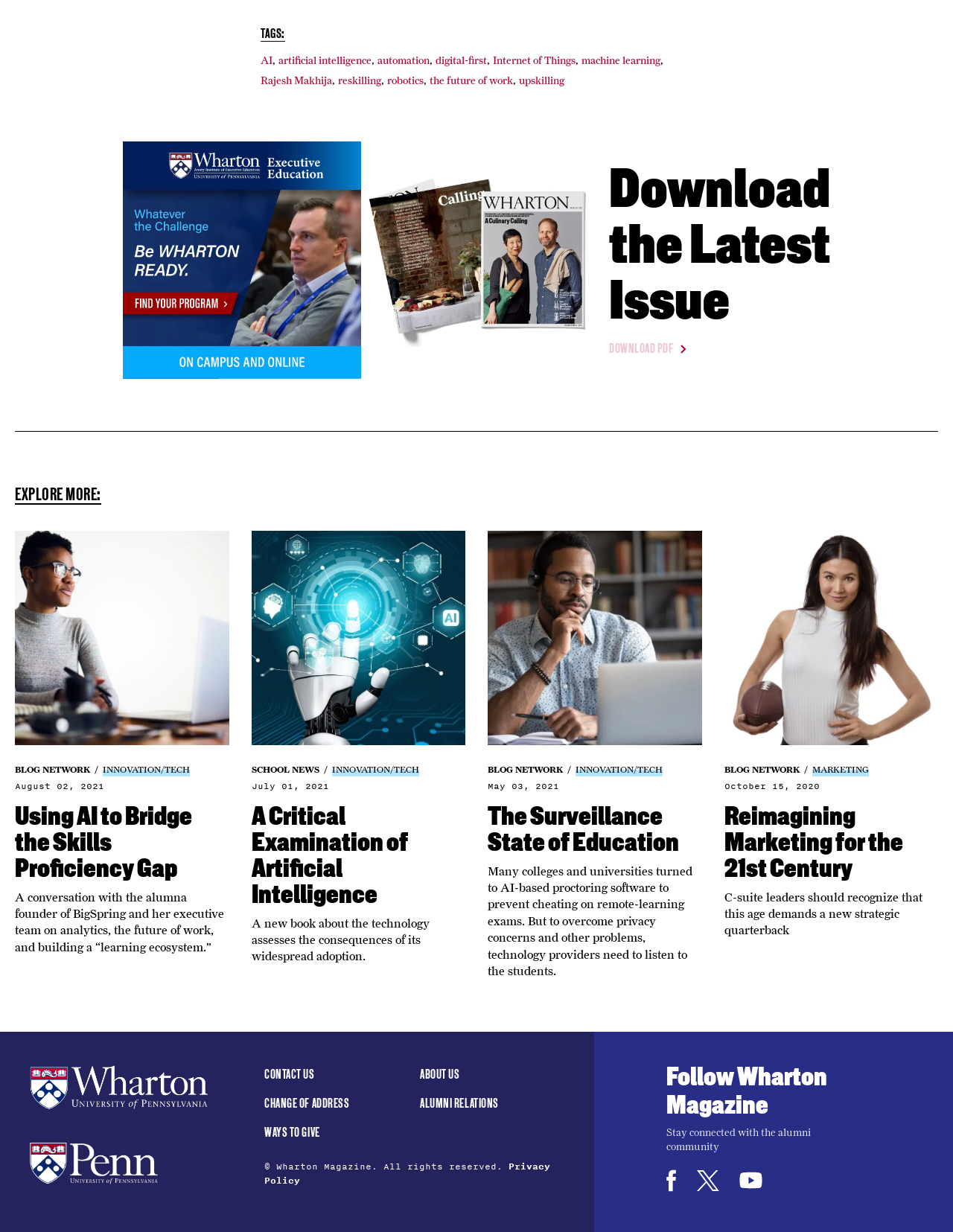What is the name of the magazine?
Based on the visual, give a brief answer using one word or a short phrase.

Wharton Magazine